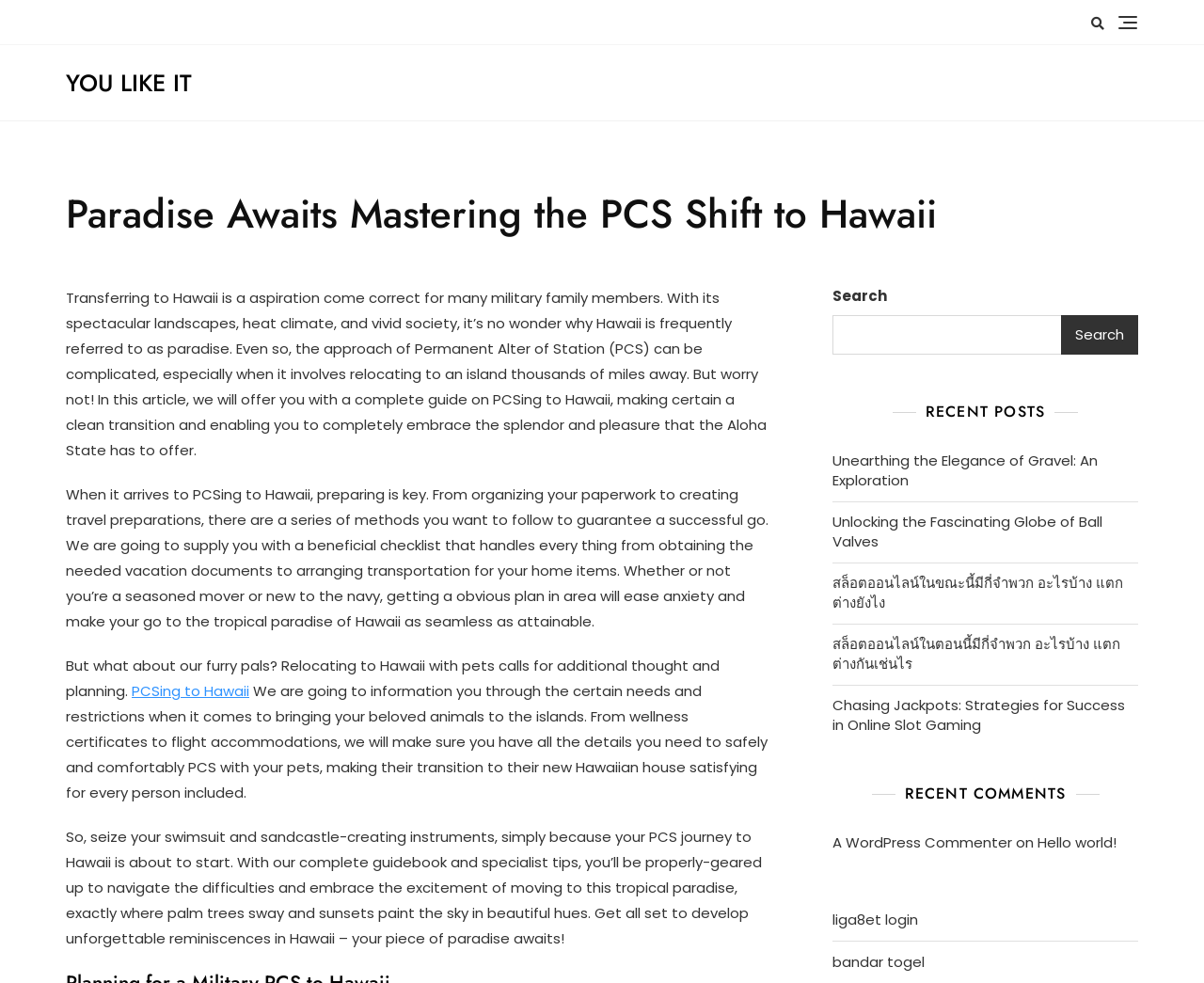Provide your answer in one word or a succinct phrase for the question: 
What is the focus of the third paragraph?

Pets